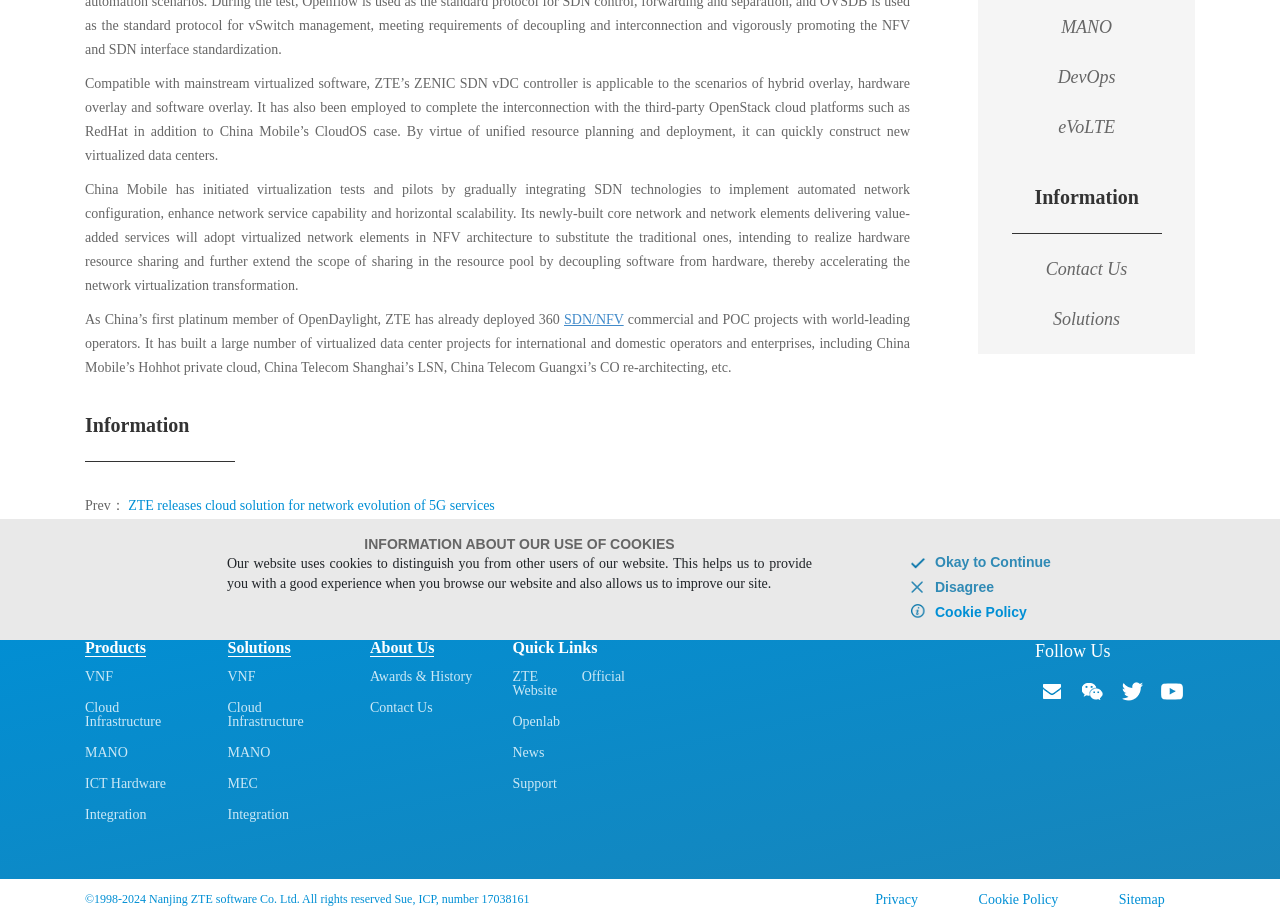Ascertain the bounding box coordinates for the UI element detailed here: "title="Follow us in YouTube"". The coordinates should be provided as [left, top, right, bottom] with each value being a float between 0 and 1.

[0.904, 0.736, 0.927, 0.768]